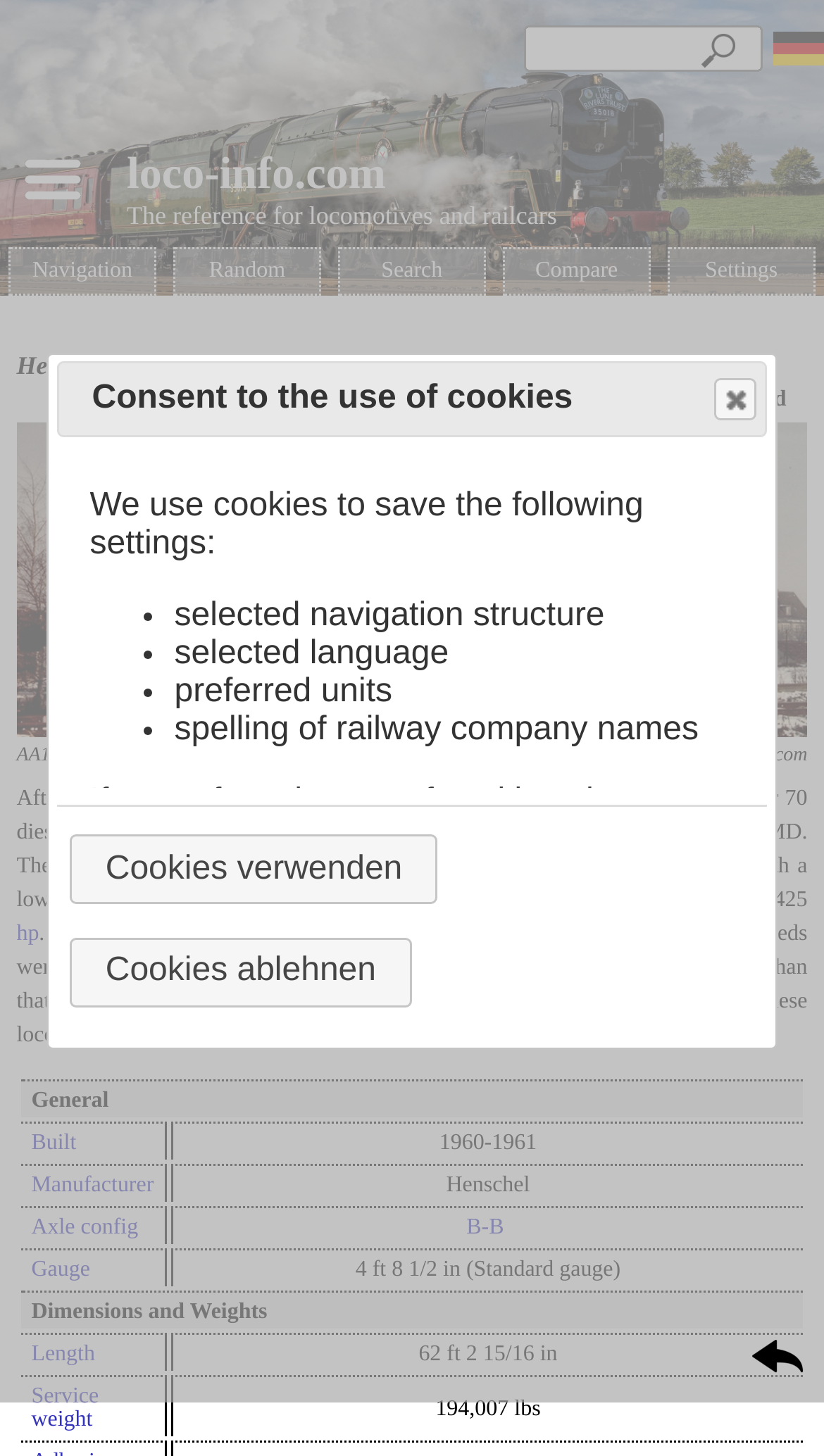Describe all significant elements and features of the webpage.

This webpage is about locomotives, specifically the Henschel AA12 model. At the top, there is a banner with the website's logo and a navigation menu with options like "Random", "Search", "Compare", and "Settings". Below the banner, there is a heading that reads "Henschel AA12" and a subheading that provides information about the locomotive, including its country of origin, production year, and number of units produced.

To the left of the heading, there is a small image of the locomotive, and below it, there is a larger image of the AA12 model in a winterly Germany setting. The main content of the page is a detailed description of the locomotive, including its engine specifications, weight, and dimensions. The text is divided into sections with headings like "General", "Built", "Manufacturer", and "Dimensions and Weights", and each section has a table with specific details.

At the bottom of the page, there is a cookie consent dialog box with a message explaining the use of cookies on the website and options to accept or decline their use. There are also some links and a textbox at the bottom of the page, but their purposes are not clear. Overall, the webpage appears to be a detailed information page about the Henschel AA12 locomotive model.